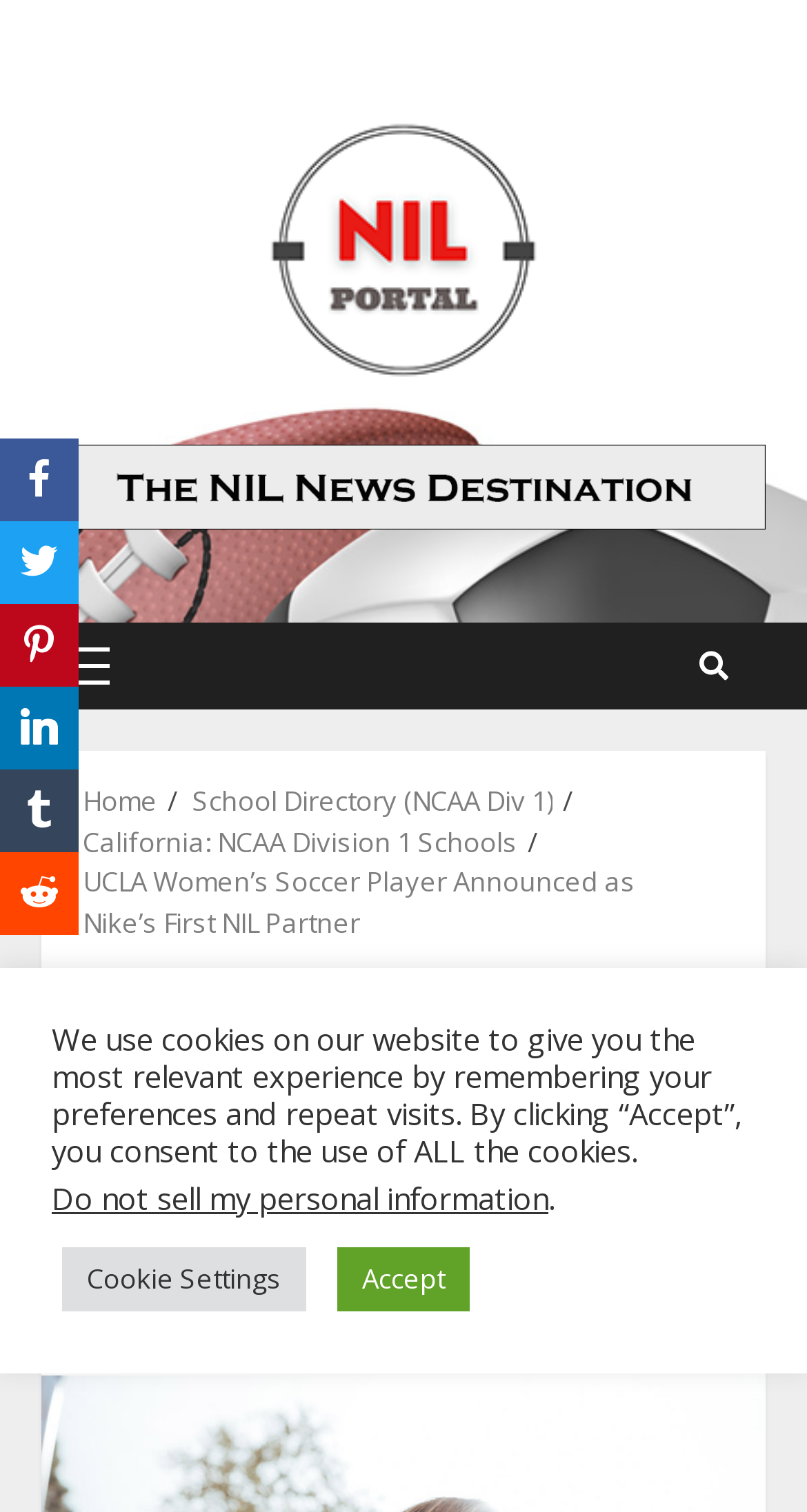Identify the bounding box coordinates of the section to be clicked to complete the task described by the following instruction: "View UCLA Women’s Soccer Player Announced as Nike’s First NIL Partner". The coordinates should be four float numbers between 0 and 1, formatted as [left, top, right, bottom].

[0.103, 0.571, 0.787, 0.622]